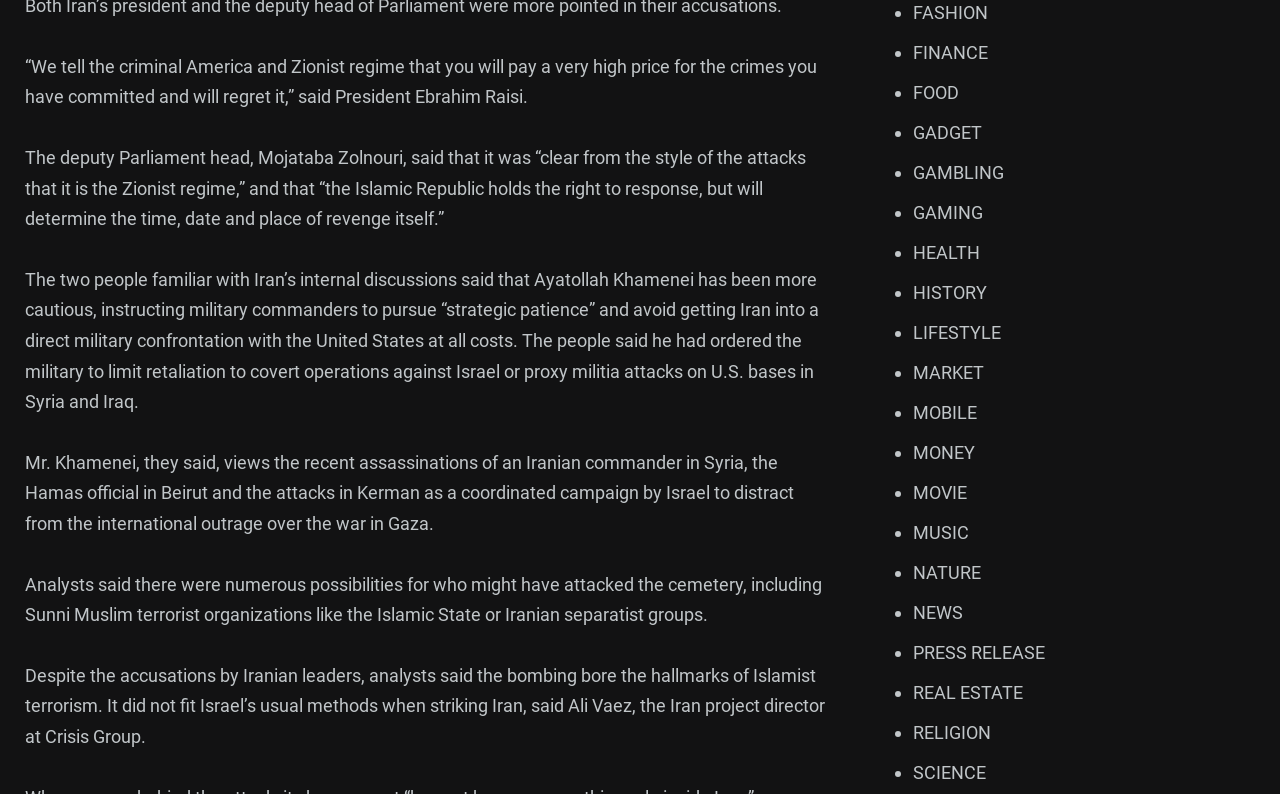Identify the bounding box coordinates of the region that needs to be clicked to carry out this instruction: "Click on NEWS". Provide these coordinates as four float numbers ranging from 0 to 1, i.e., [left, top, right, bottom].

[0.713, 0.758, 0.752, 0.785]